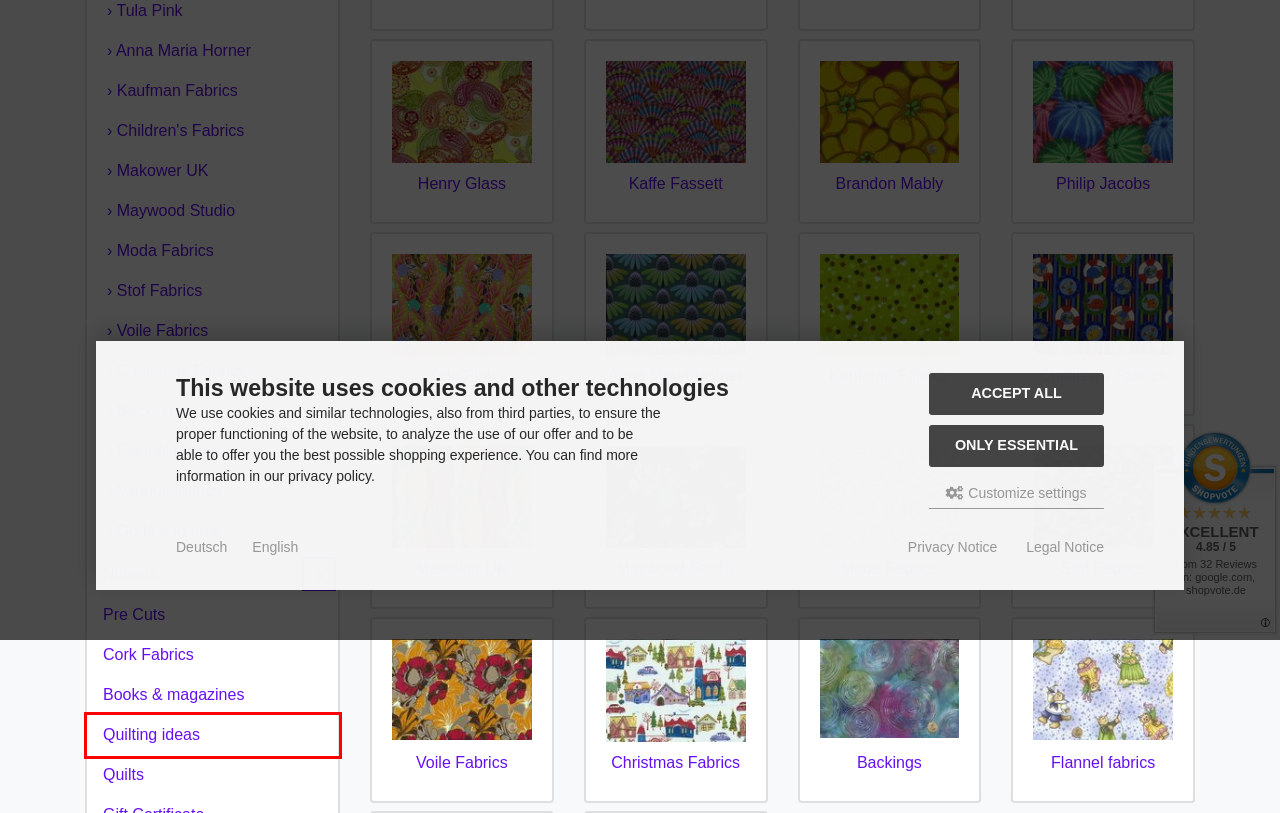You are looking at a screenshot of a webpage with a red bounding box around an element. Determine the best matching webpage description for the new webpage resulting from clicking the element in the red bounding box. Here are the descriptions:
A. Ideas for patchwork and quilting - Eifelquilts
B. Odds and ends - Eifelquilts
C. Günstige Patchworkstoffe - Quiltstoffe - Batikstoffe - Eifelquilts
D. Children's Fabrics for Patchwork and Quilting - Eifelquilts
E. Voile Fabrics - perfect for loops, apparel and deco - Eifelquilts
F. Backings for patchwork and quilt - Eifelquilts
G. Flannel Fabrics - for every purpose - Eifelquilts
H. Moda Fabrics - Eifelquilts

A